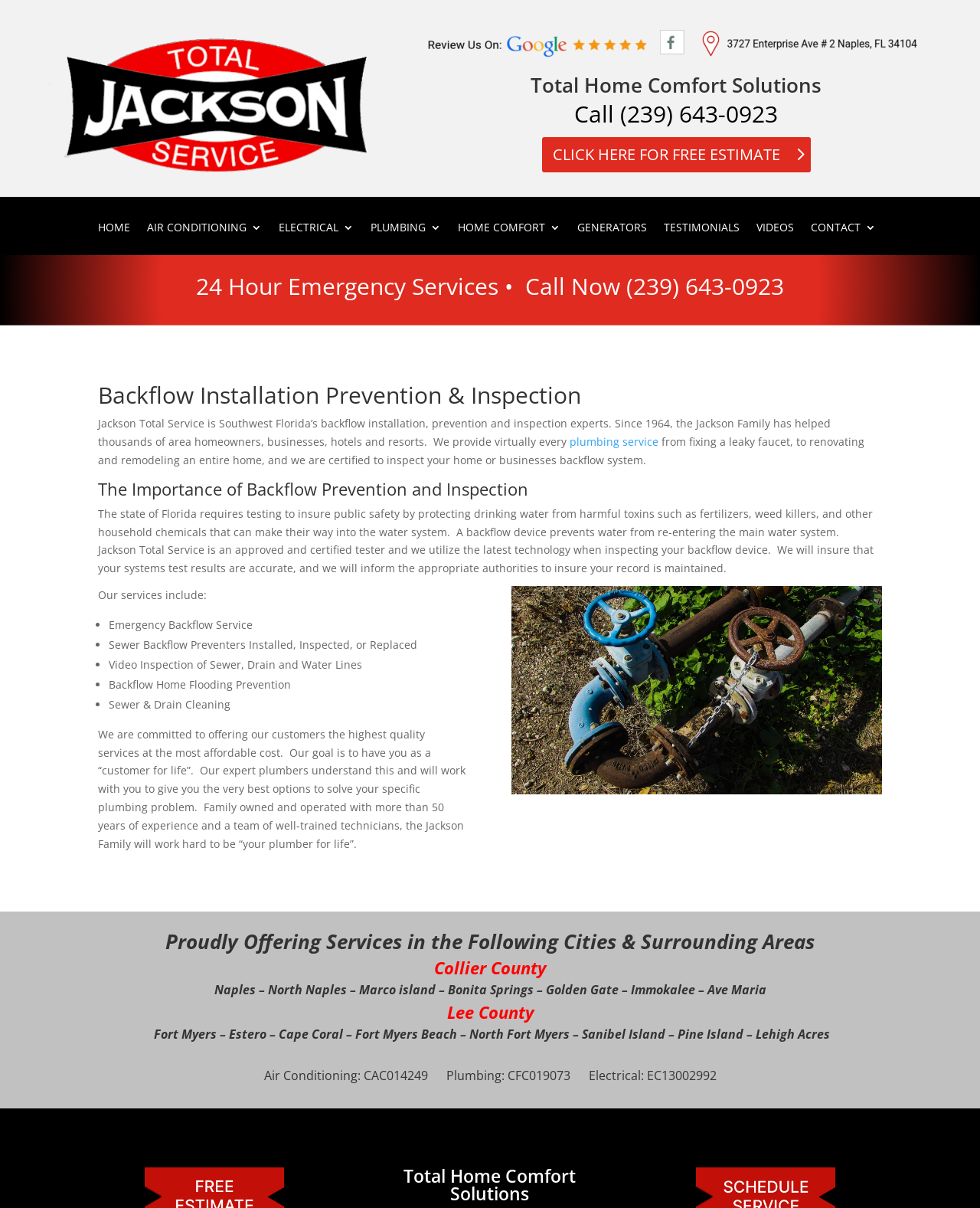Using details from the image, please answer the following question comprehensively:
What is the phone number to call for emergency services?

I found the phone number by looking at the heading 'Call (239) 643-0923' and also in the article section '24 Hour Emergency Services • Call Now (239) 643-0923'.